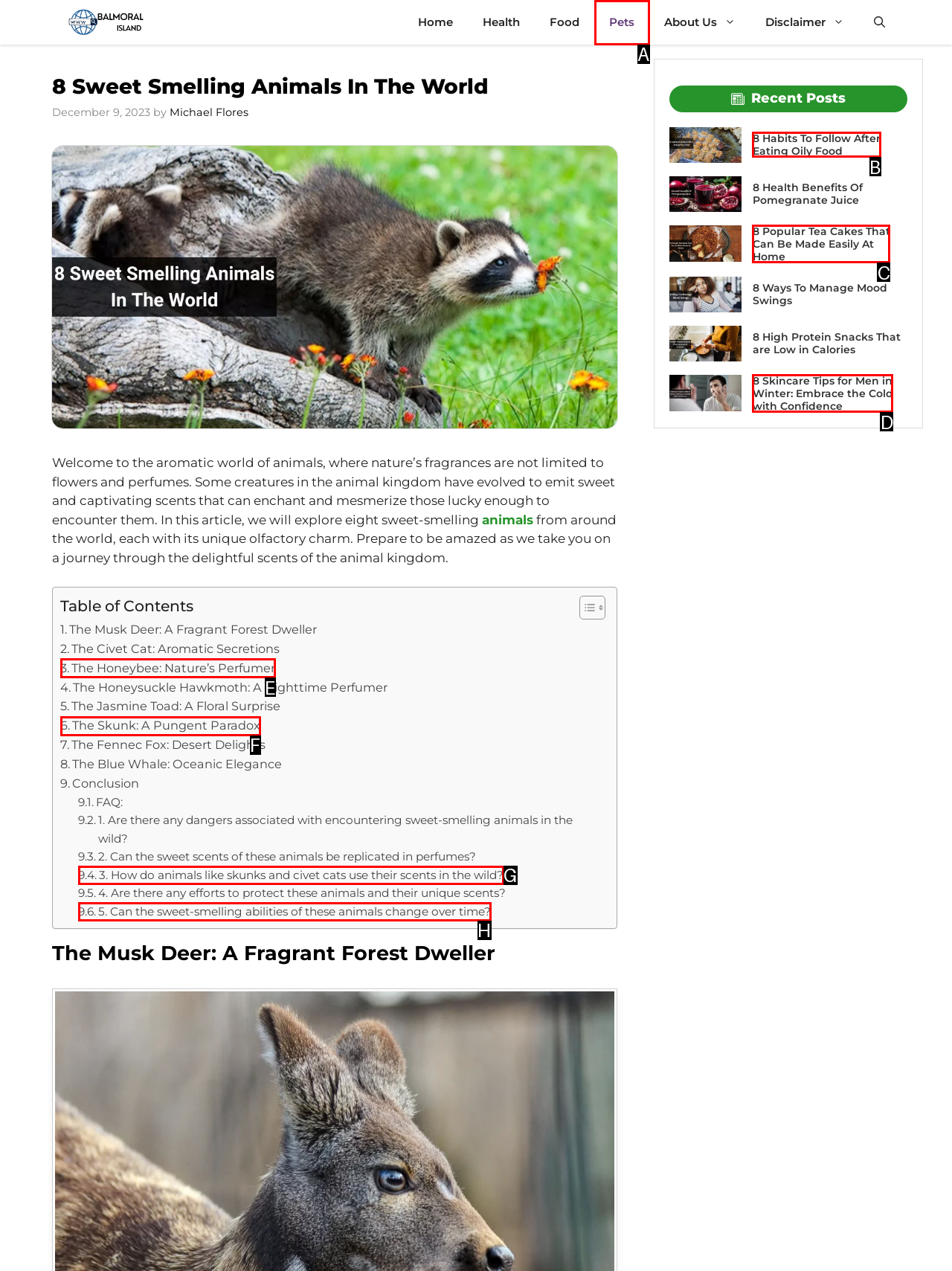Tell me which option I should click to complete the following task: Click the link '8 Habits To Follow After Eating Oily Food'
Answer with the option's letter from the given choices directly.

B